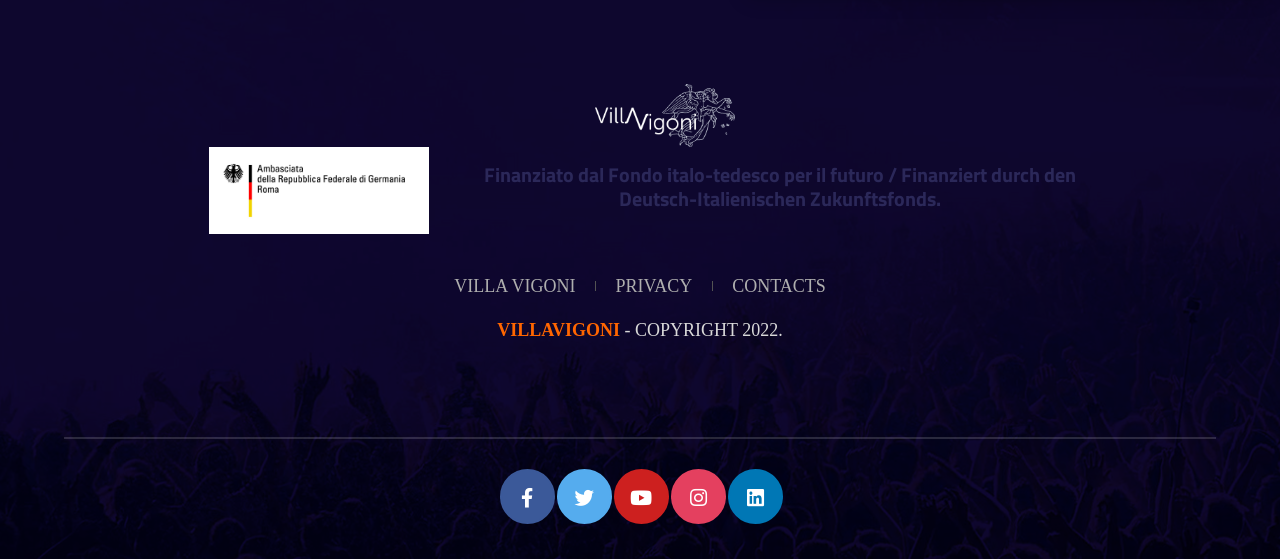Specify the bounding box coordinates of the element's area that should be clicked to execute the given instruction: "Check PRIVACY". The coordinates should be four float numbers between 0 and 1, i.e., [left, top, right, bottom].

[0.481, 0.494, 0.541, 0.53]